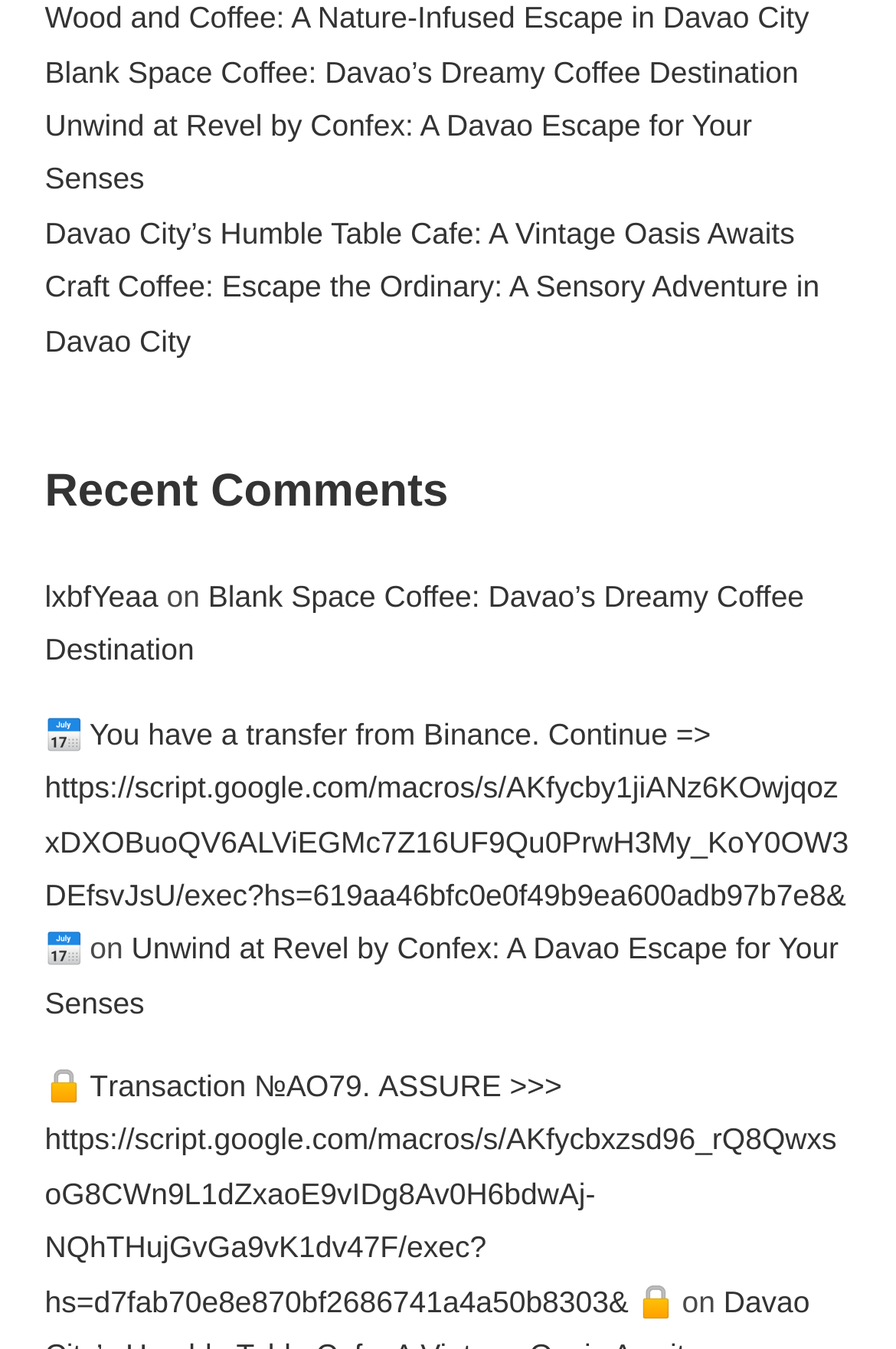What is the symbol before the text 'You have a transfer from Binance'?
Please provide a single word or phrase based on the screenshot.

📅